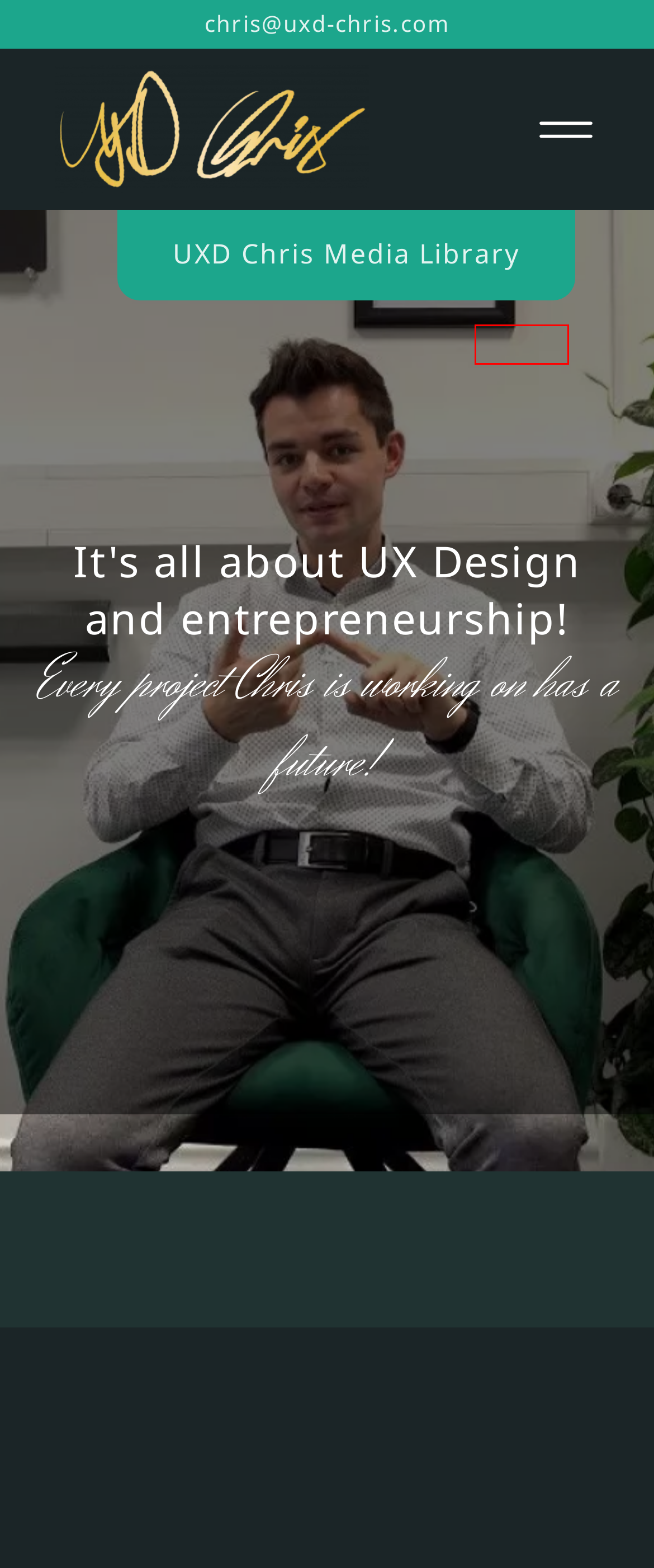Given a screenshot of a webpage with a red bounding box around an element, choose the most appropriate webpage description for the new page displayed after clicking the element within the bounding box. Here are the candidates:
A. Apply for a free websites built by UX Designer Christopher Wittmann himself! | UXD Chris
B. Privacy | UXD Chris
C. Biography of UX Designer Christopher Wittmann | UXD Chris
D. Welcome to the site of Christopher Wittmann - Forerunner of all UX Designers! | UXD Chris
E. Imprint | UXD Chris
F. Wir gestalten Freude in das Leben der Menschen | Deine Werbeagentur
G. The fun stuff besides awesome work! | UXD Chris
H. UXD Chris Media Streaming Library | UXD Chris

D